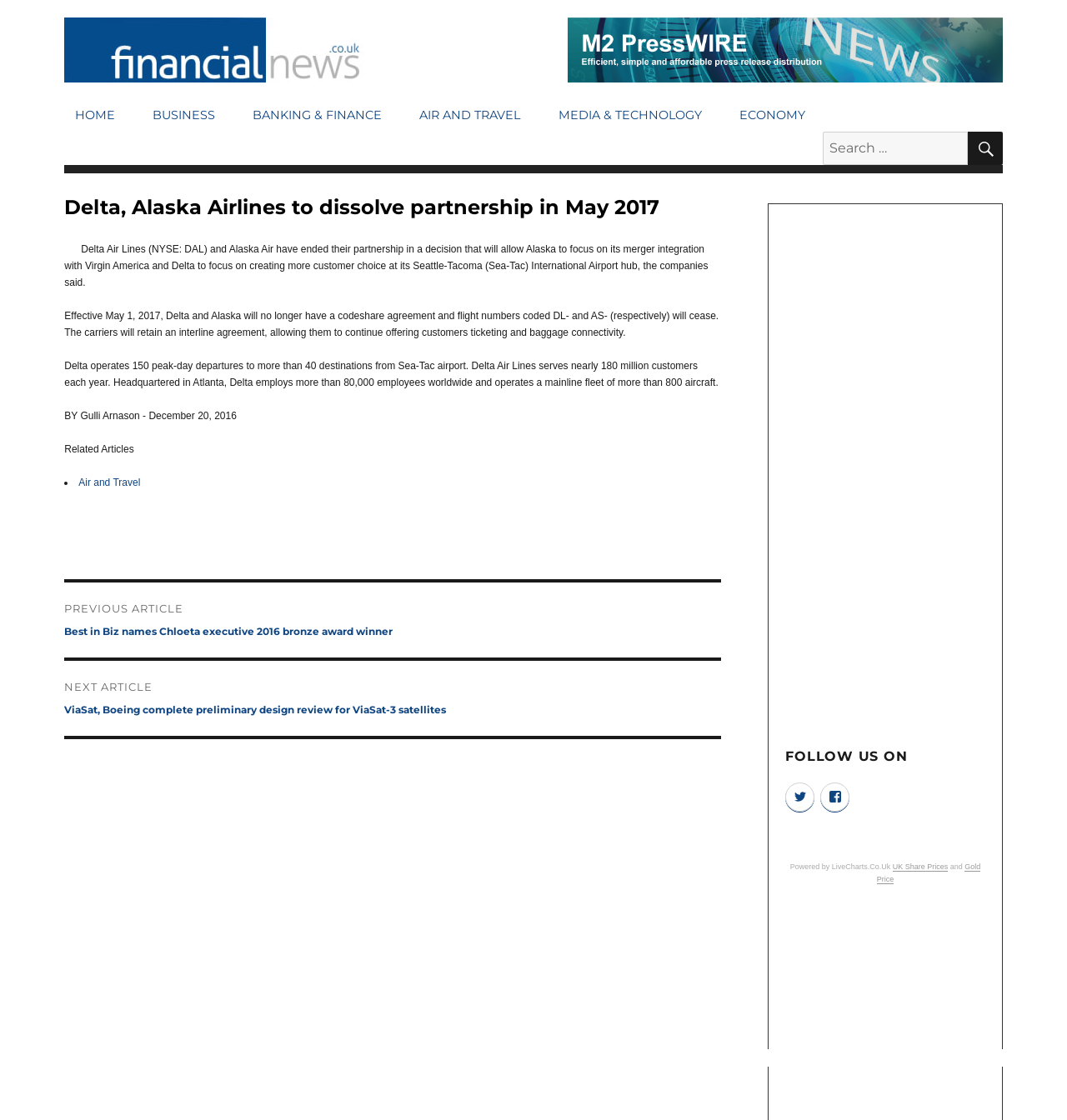What is the name of the airline mentioned in the article?
Please give a well-detailed answer to the question.

I read the article and found that the airline mentioned is Delta Air Lines, which is mentioned in the first sentence of the article.